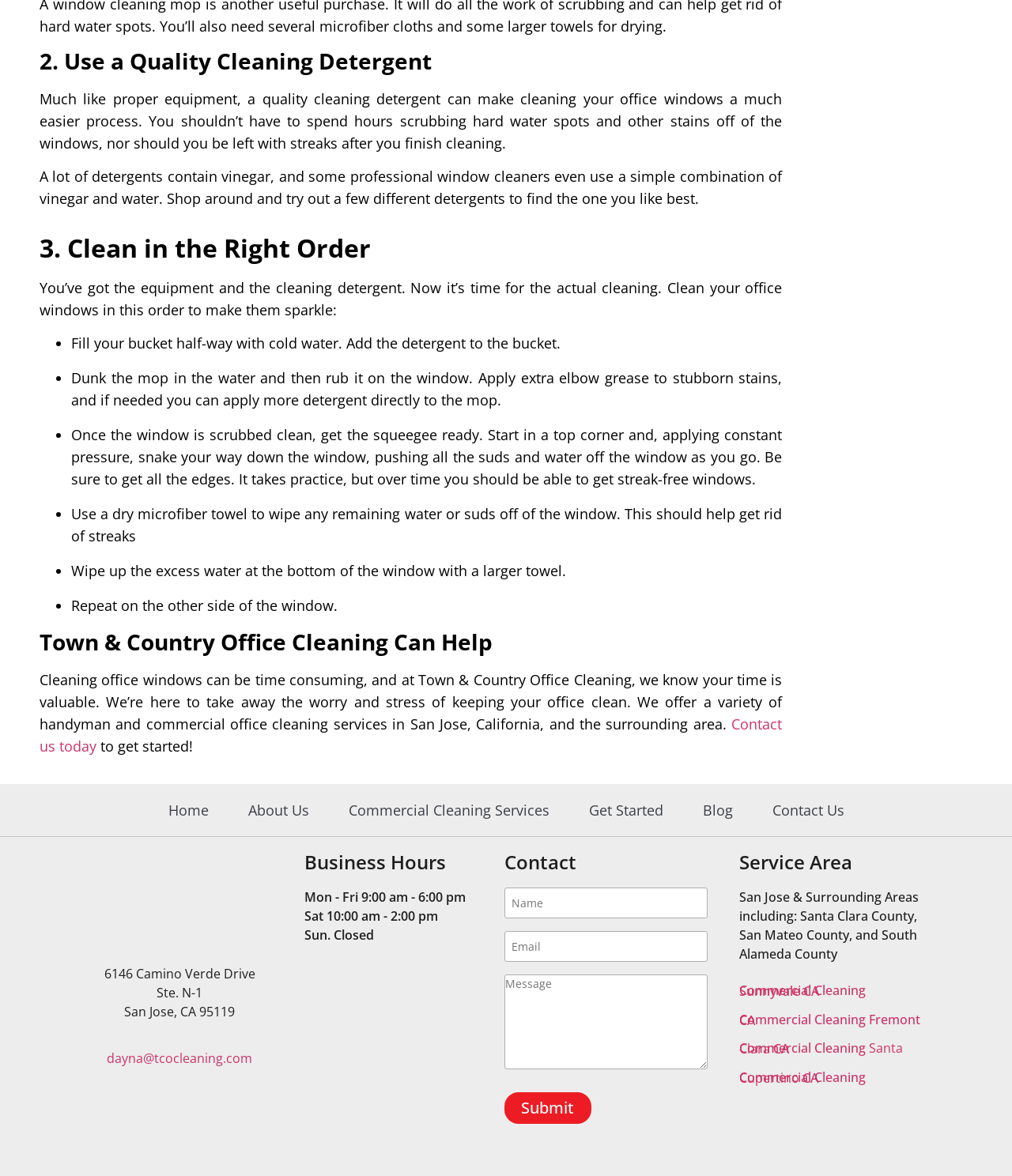Identify the bounding box coordinates of the area that should be clicked in order to complete the given instruction: "Click the 'Town and Country Office Cleaning San Jose CA Logo' link". The bounding box coordinates should be four float numbers between 0 and 1, i.e., [left, top, right, bottom].

[0.078, 0.718, 0.277, 0.807]